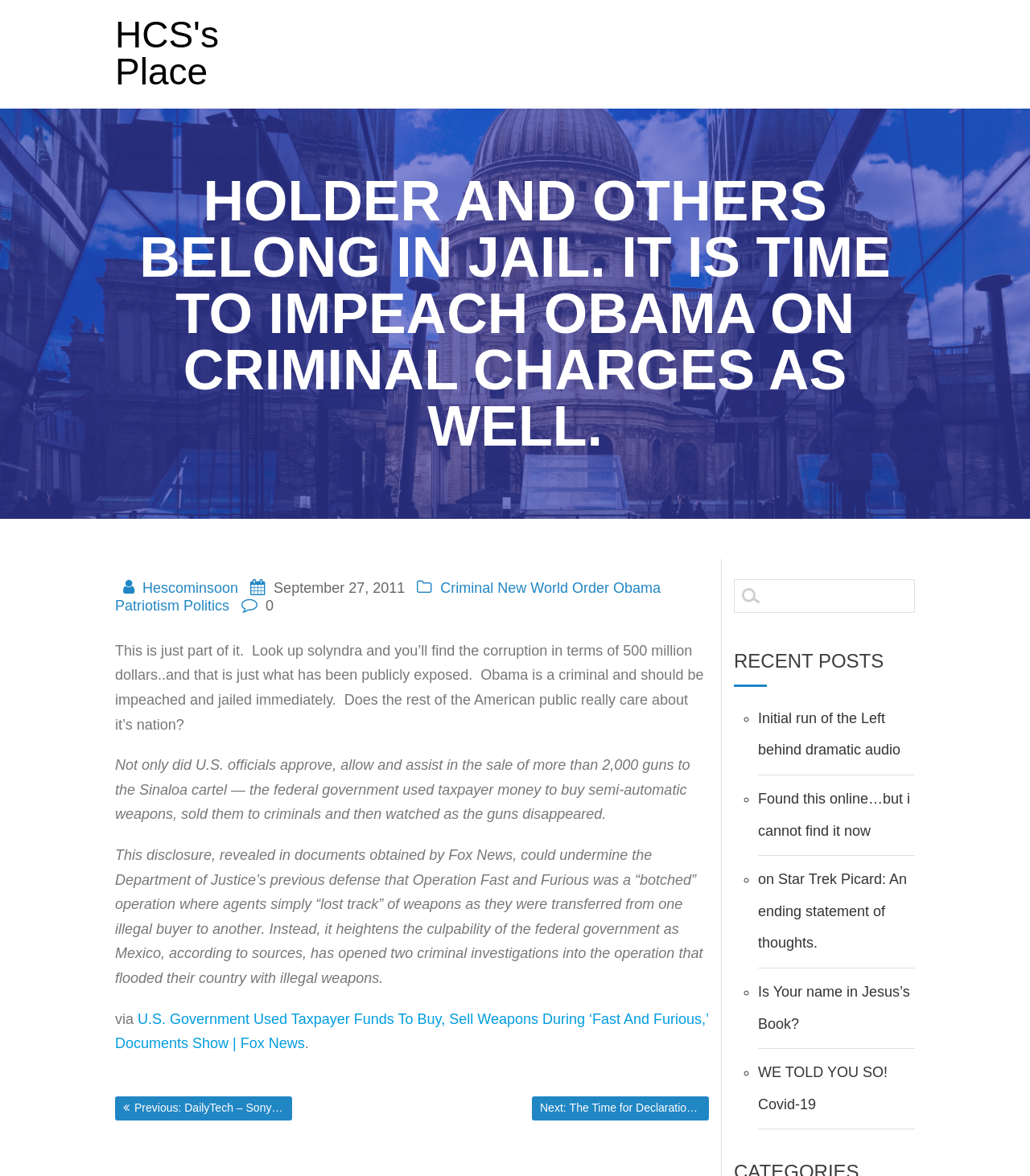Identify the bounding box coordinates of the area you need to click to perform the following instruction: "Read the previous post".

[0.112, 0.932, 0.284, 0.952]